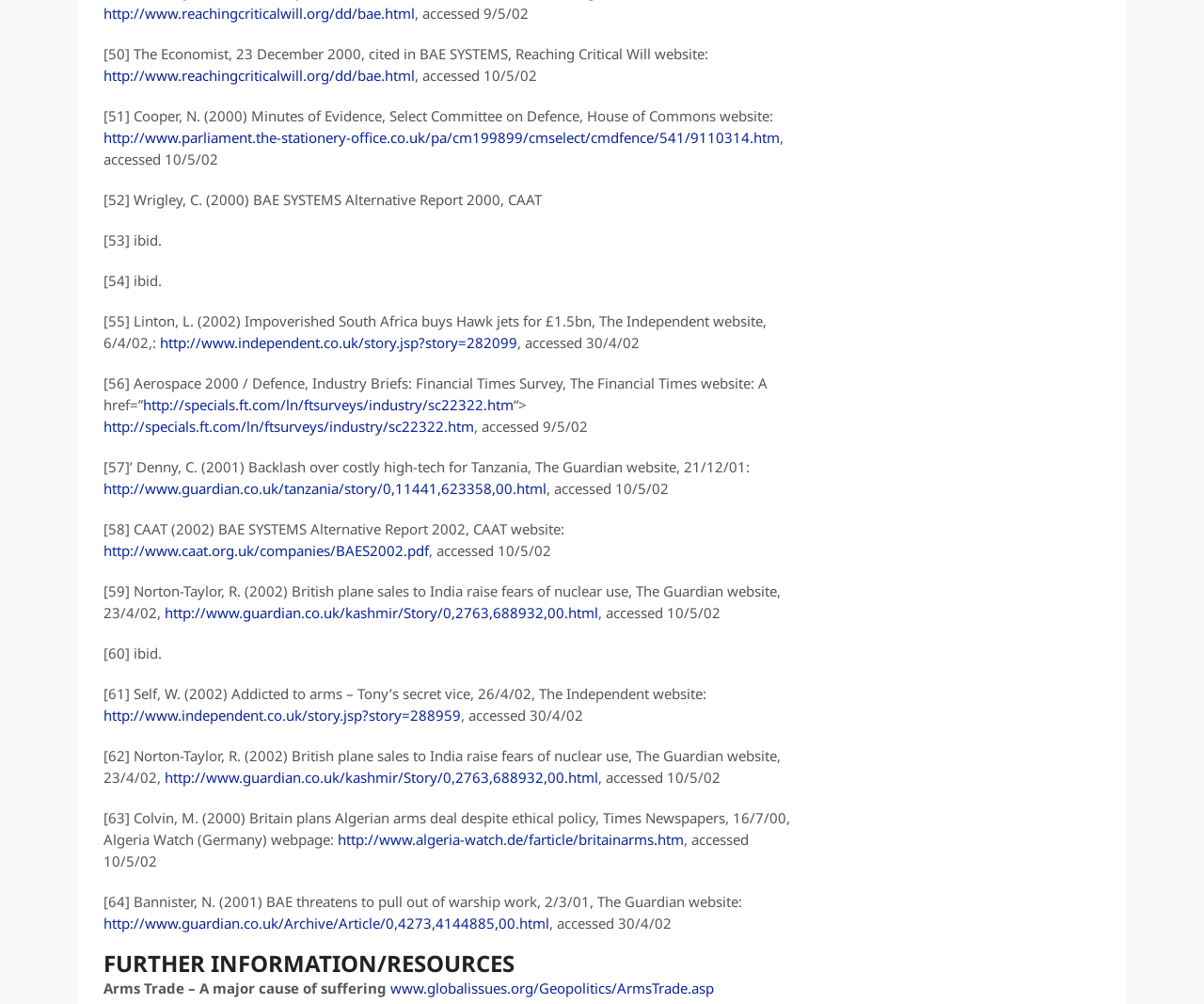What is the source of the quote in reference [50]?
Using the information presented in the image, please offer a detailed response to the question.

The quote in reference [50] is cited from The Economist, a well-known news magazine, specifically from an article published on December 23, 2000.